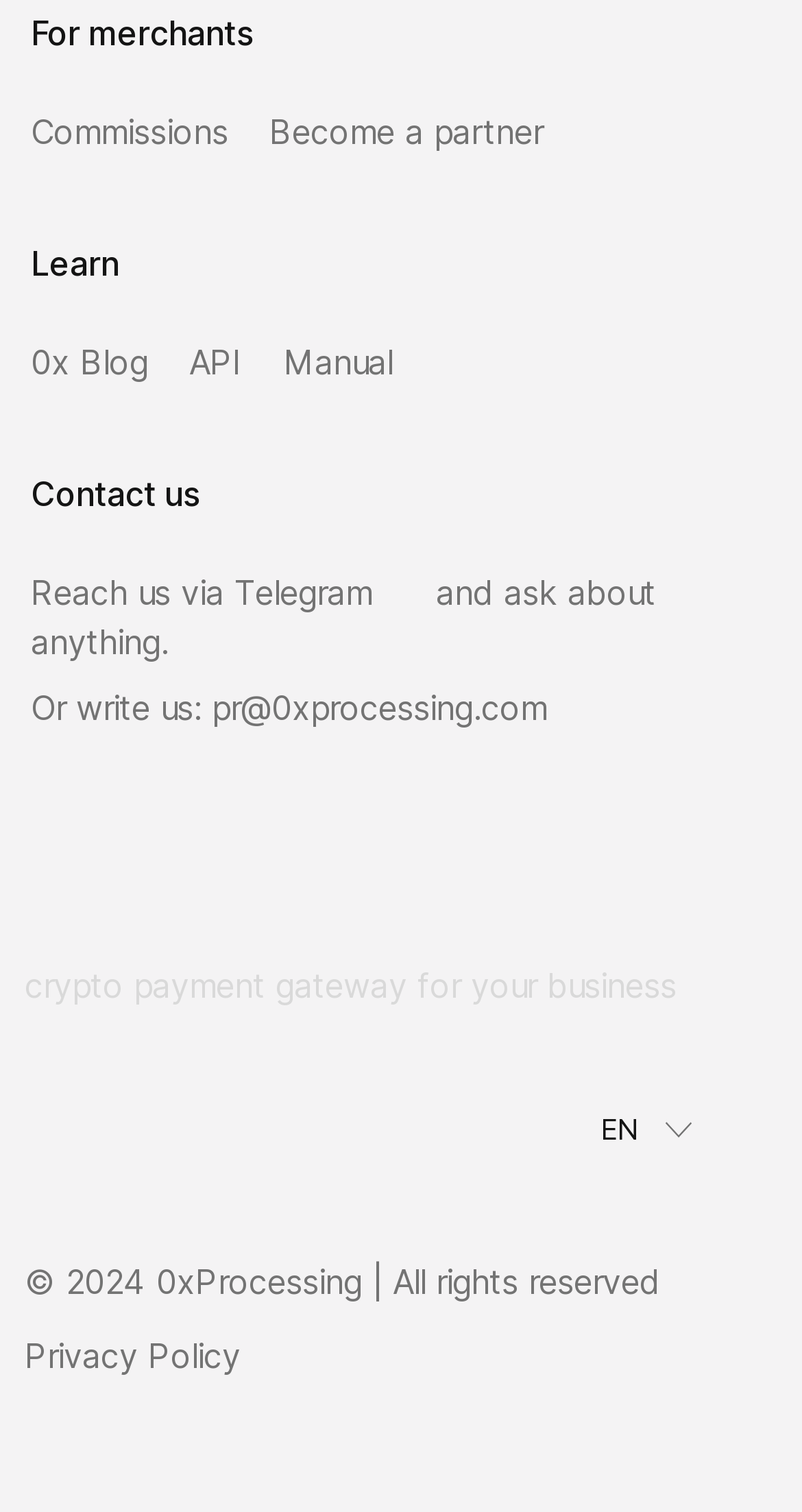Locate the bounding box coordinates of the element to click to perform the following action: 'visit STEVE's page'. The coordinates should be given as four float values between 0 and 1, in the form of [left, top, right, bottom].

None